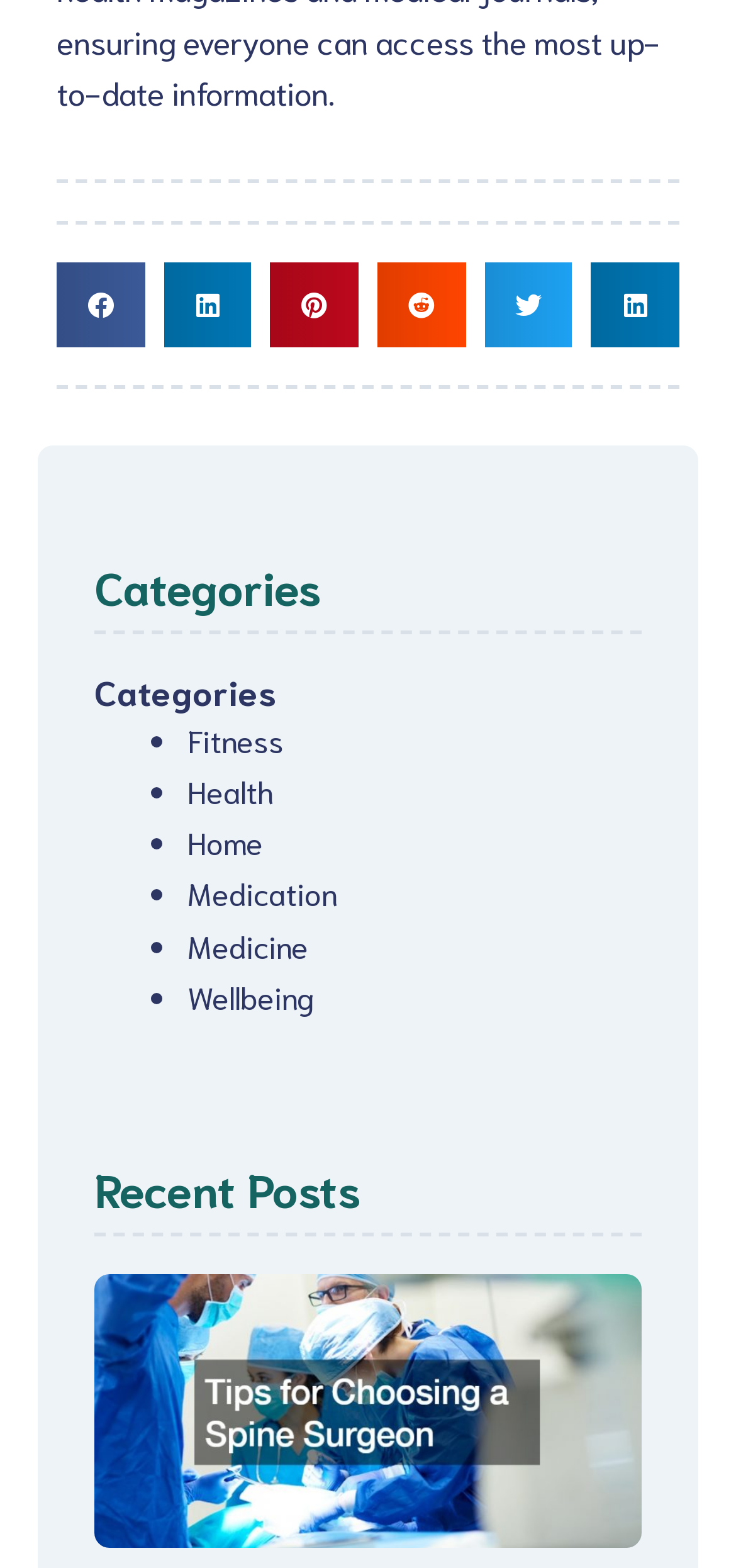What is the title of the section below the categories?
Using the image as a reference, answer with just one word or a short phrase.

Recent Posts